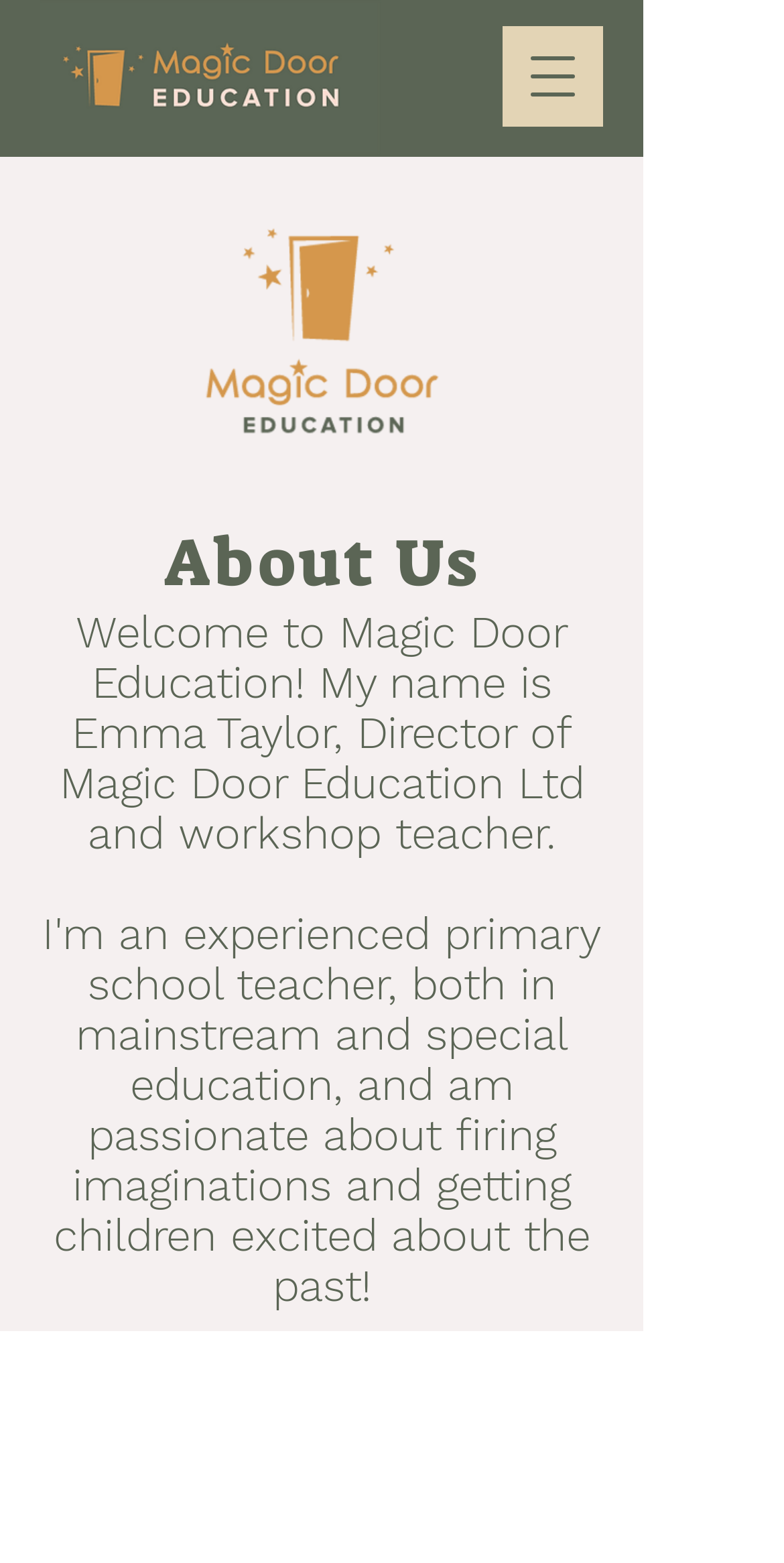From the element description aria-label="Open navigation menu", predict the bounding box coordinates of the UI element. The coordinates must be specified in the format (top-left x, top-left y, bottom-right x, bottom-right y) and should be within the 0 to 1 range.

[0.641, 0.017, 0.769, 0.081]